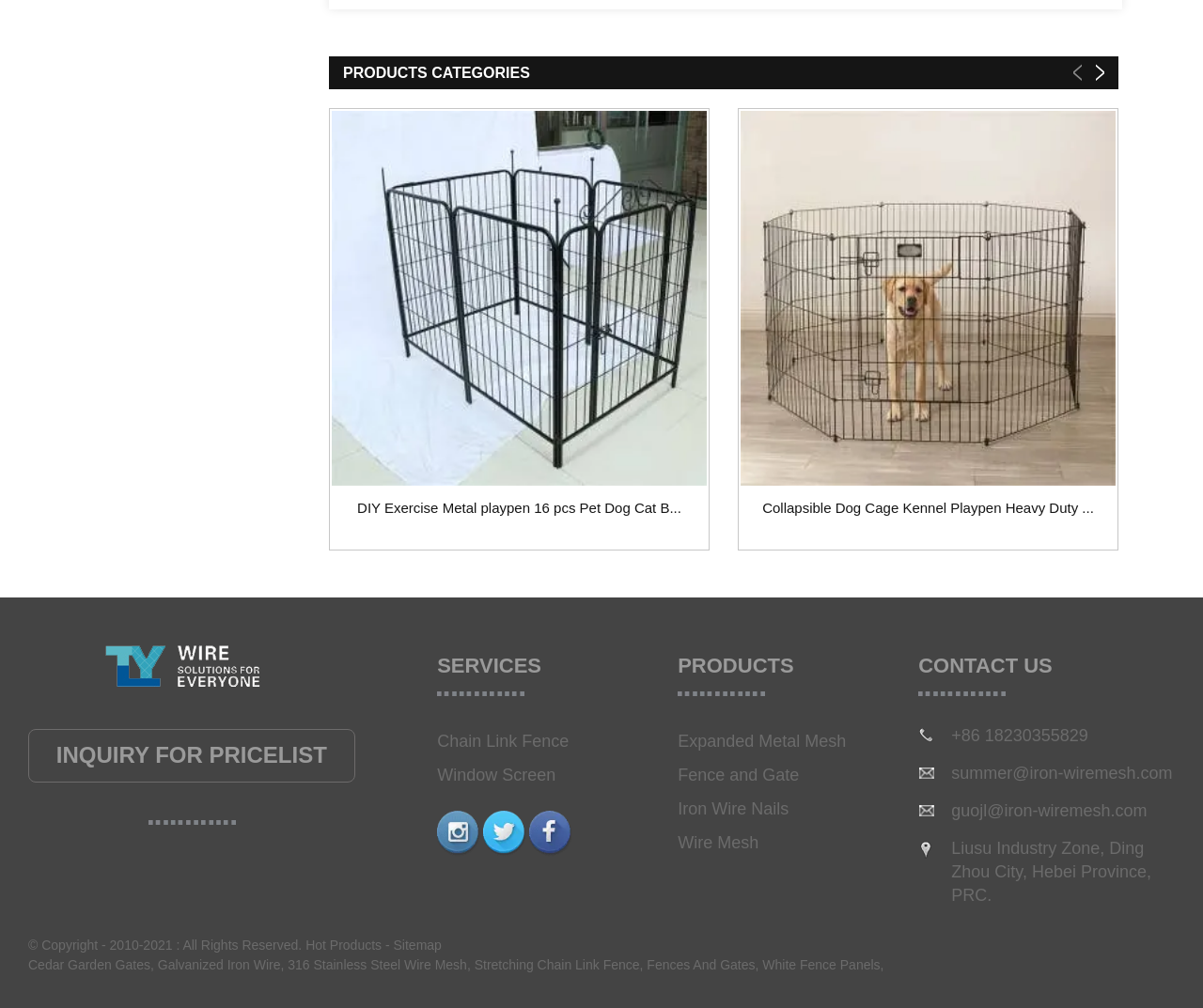Can you give a detailed response to the following question using the information from the image? What is the phone number of the company?

The phone number of the company is +86 18230355829, which can be found in the CONTACT US section of the webpage.